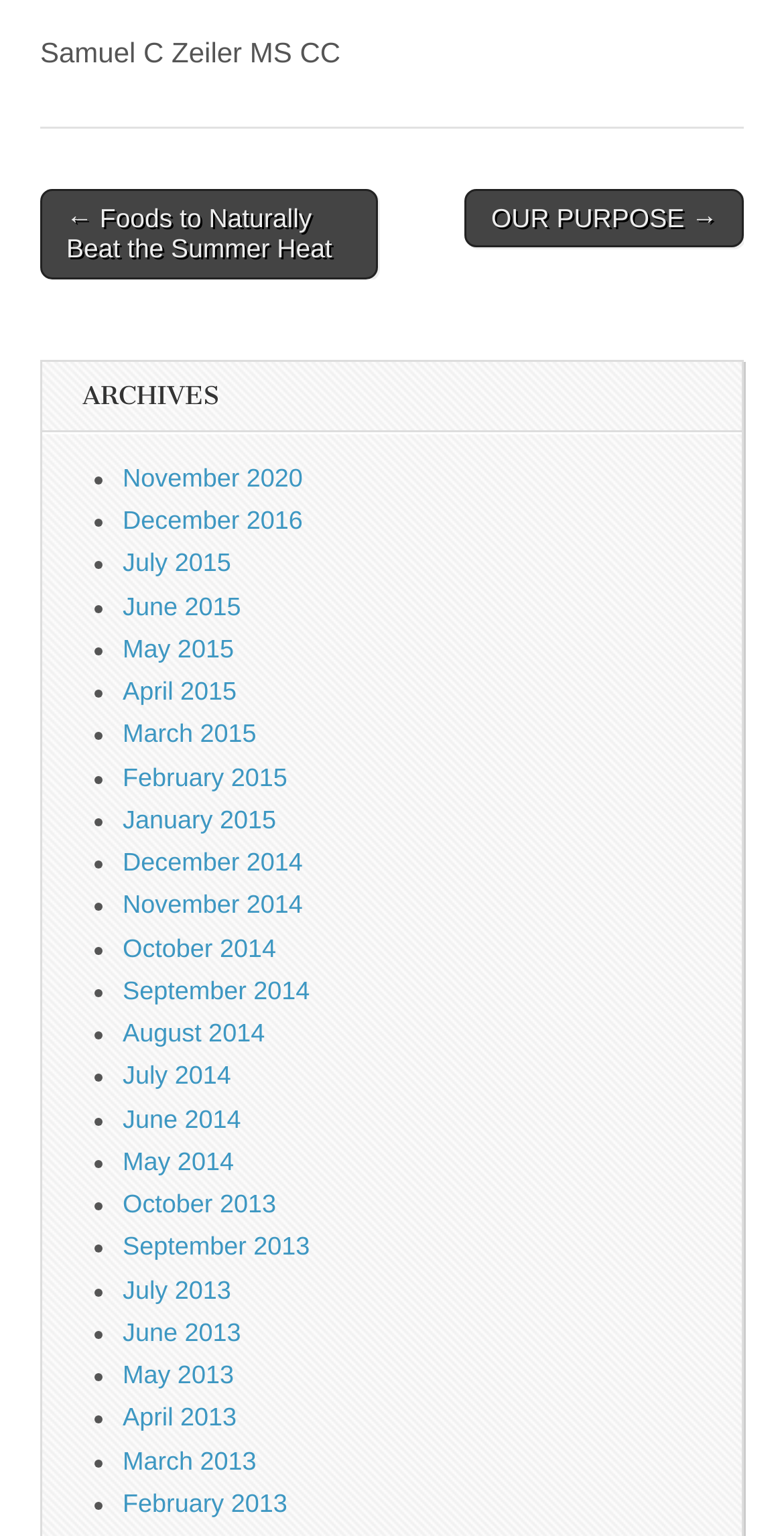What is the purpose of the website?
Based on the screenshot, give a detailed explanation to answer the question.

The purpose of the website is mentioned in the link 'OUR PURPOSE →', which is located at the top of the webpage.